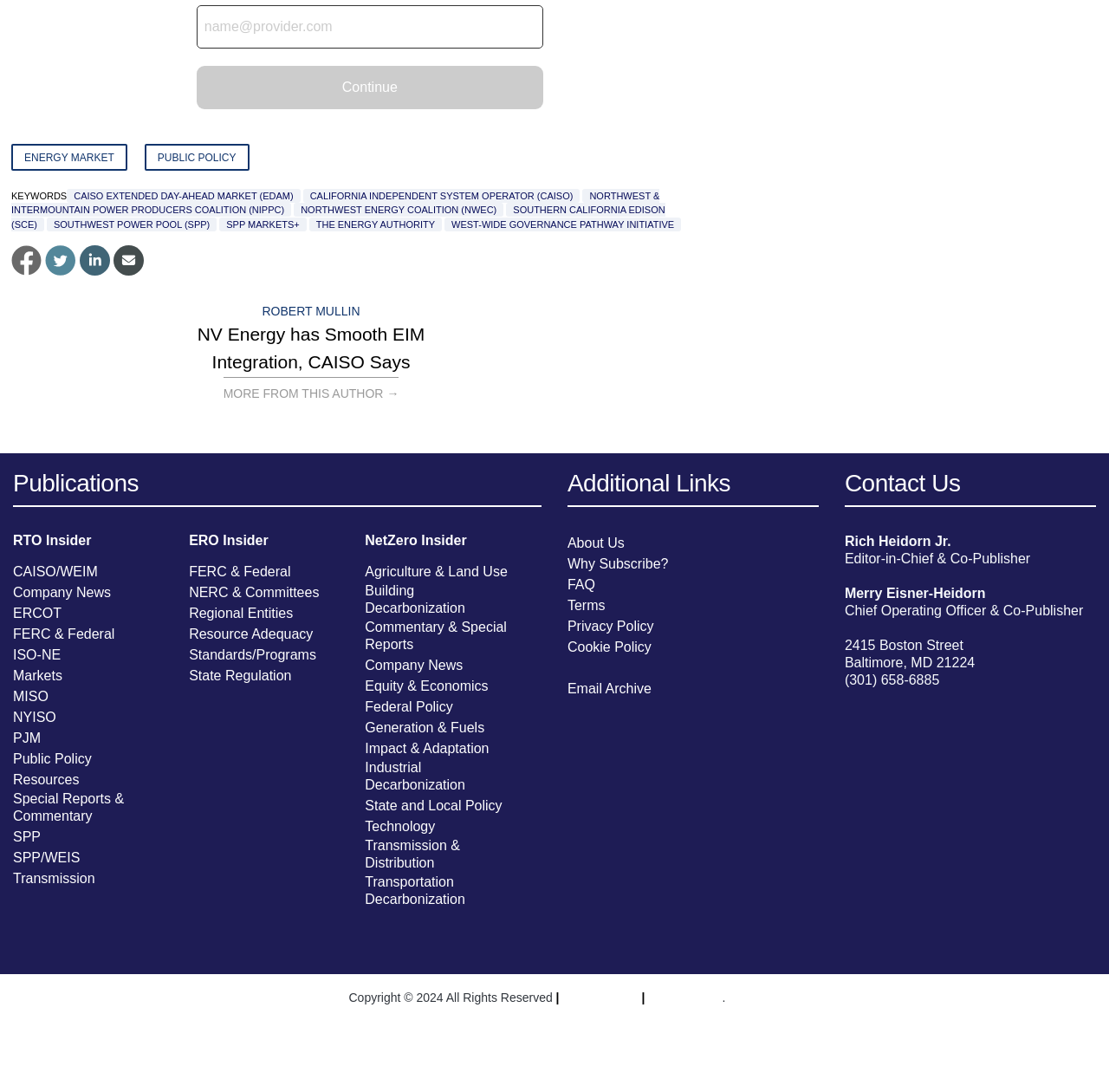Can you find the bounding box coordinates for the element that needs to be clicked to execute this instruction: "Read the article by 'ROBERT MULLIN'"? The coordinates should be given as four float numbers between 0 and 1, i.e., [left, top, right, bottom].

[0.236, 0.279, 0.325, 0.292]